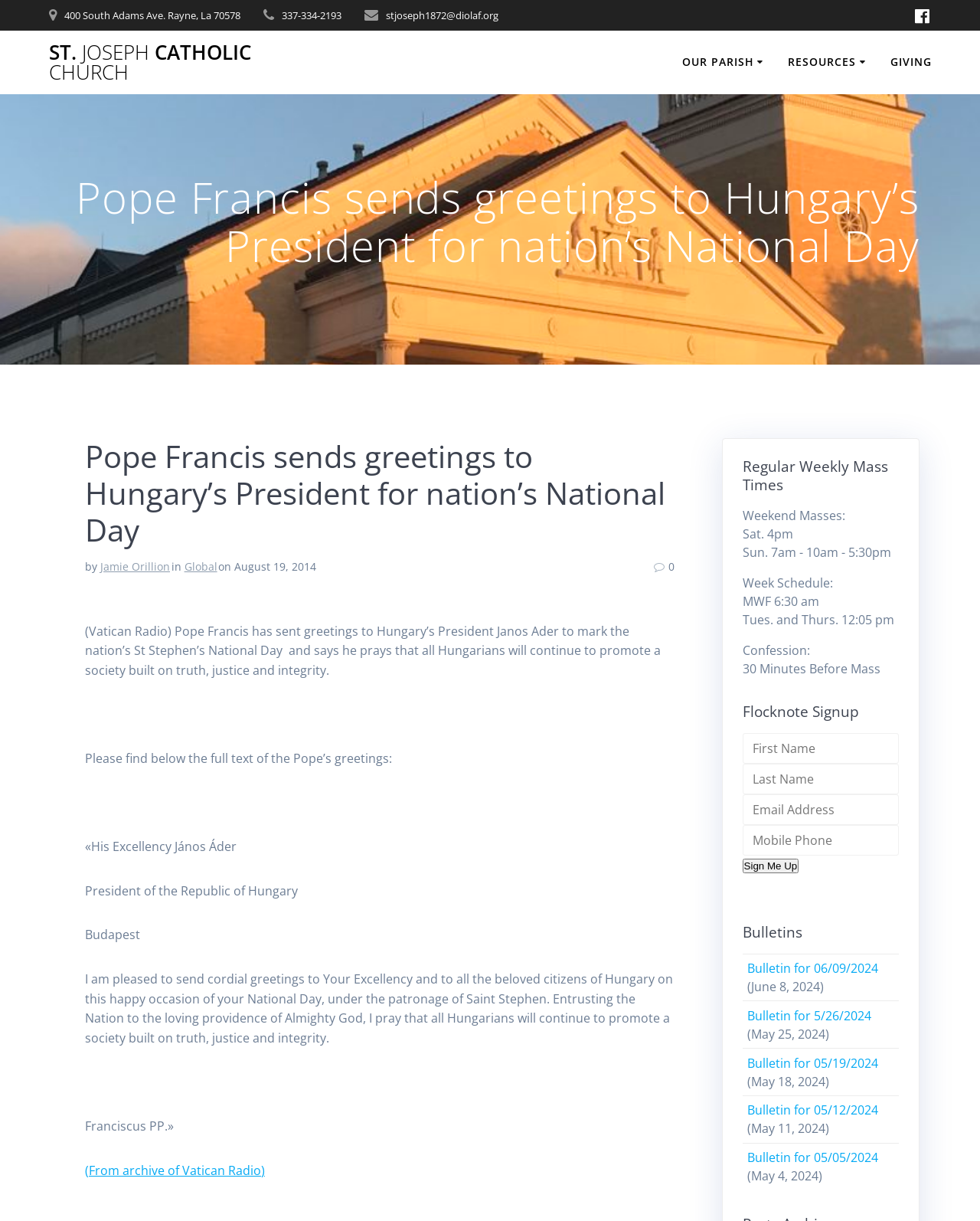Can you locate the main headline on this webpage and provide its text content?

Pope Francis sends greetings to Hungary’s President for nation’s National Day